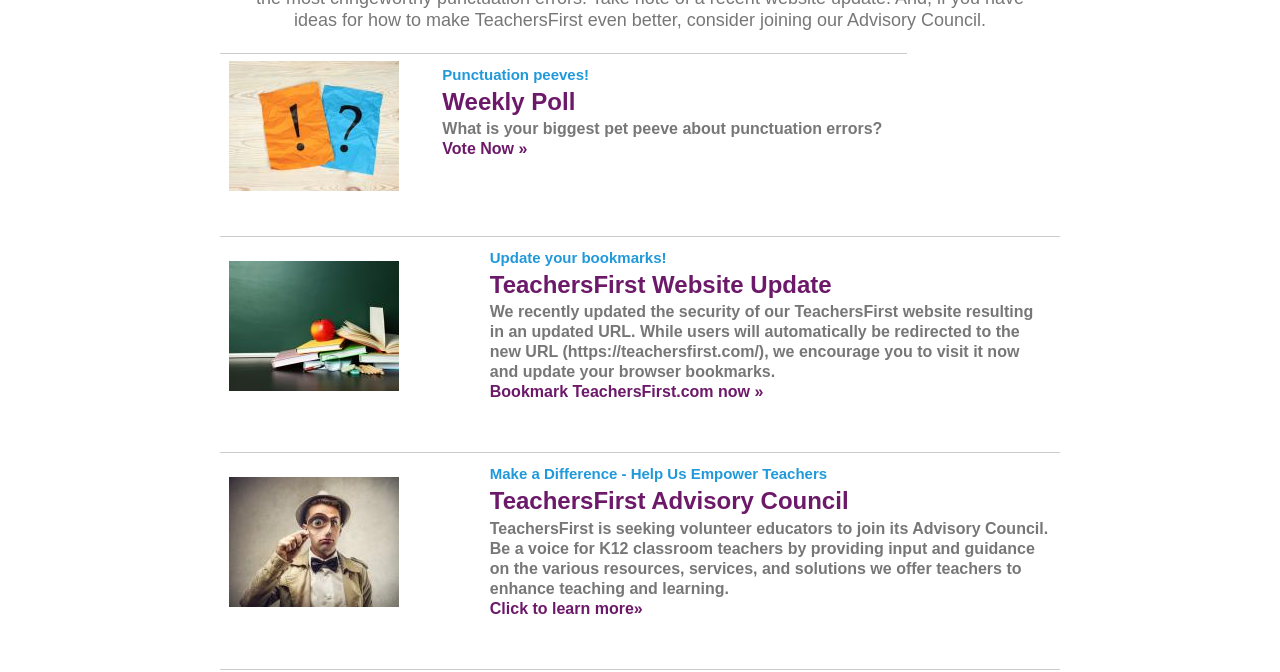Determine the bounding box coordinates of the clickable element to complete this instruction: "Visit the TeachersFirst website". Provide the coordinates in the format of four float numbers between 0 and 1, [left, top, right, bottom].

[0.383, 0.404, 0.65, 0.444]